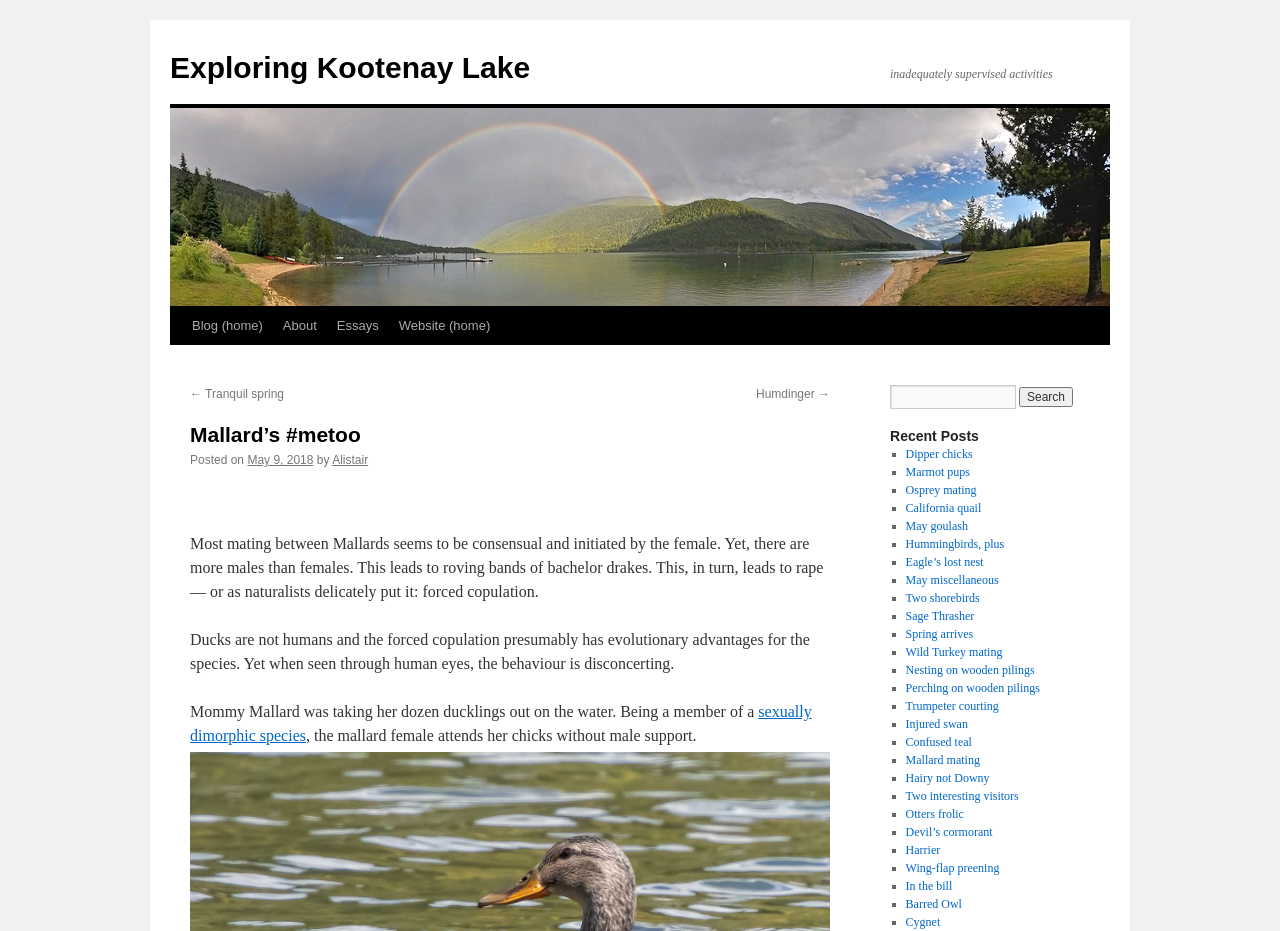What is the date of the blog post?
Please ensure your answer is as detailed and informative as possible.

The date of the blog post can be determined by looking at the link 'May 9, 2018' which is located below the heading 'Mallard’s #metoo' and above the text 'by Alistair', indicating that the post was published on May 9, 2018.